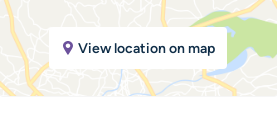Give a detailed account of the visual elements in the image.

The image features a map icon accompanied by the text "View location on map," inviting users to access the specific location of the clinic associated with Loran Northey's hypnotherapy services. This feature is designed to assist potential clients in easily finding directions or more details about the clinic's geographic setting in Egham, Surrey, TW20. The map functionality enhances user experience by providing a visual representation of the clinic's location, facilitating better planning for visits.